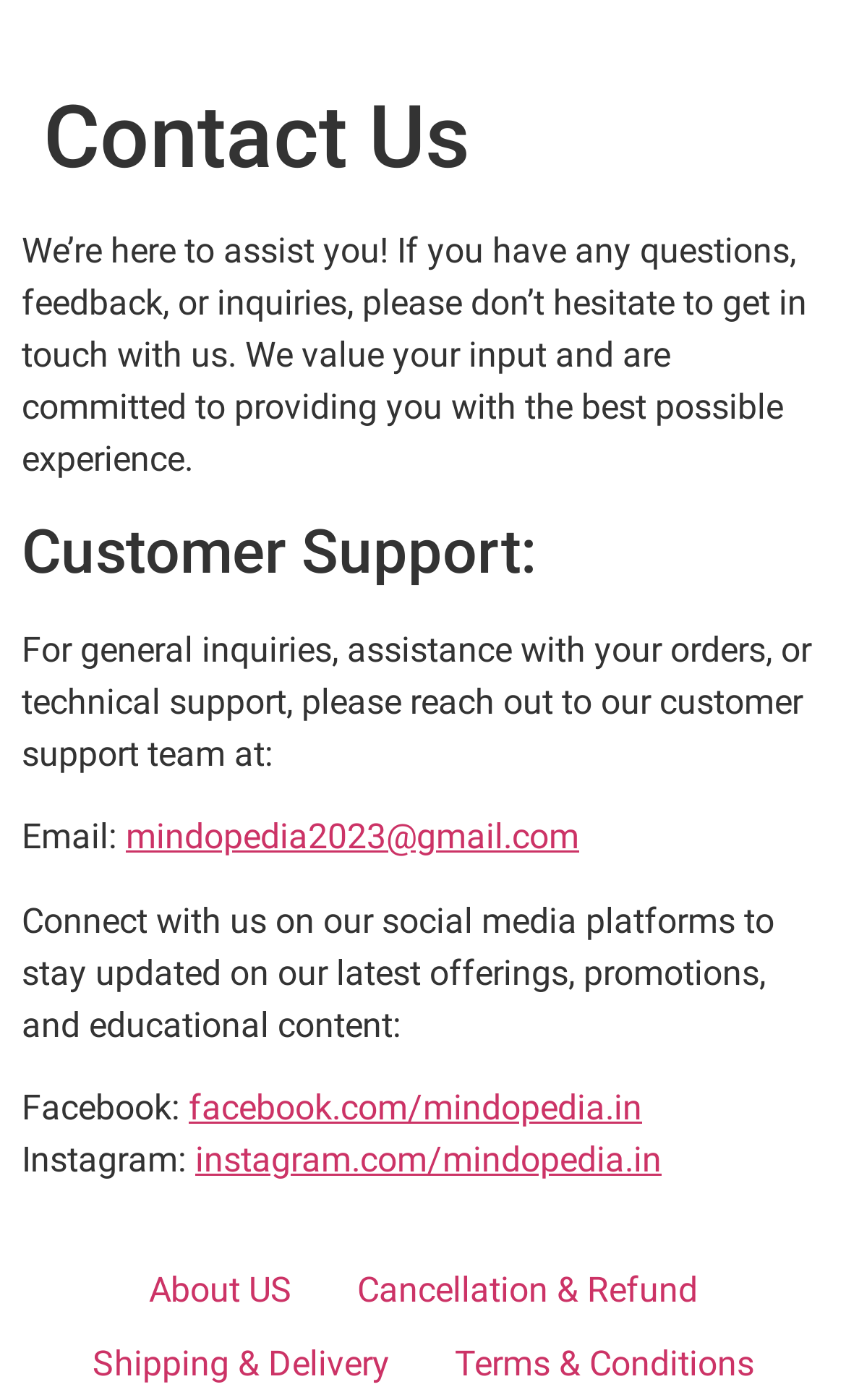What is the purpose of the customer support team?
Based on the screenshot, answer the question with a single word or phrase.

Assistance with orders and technical support